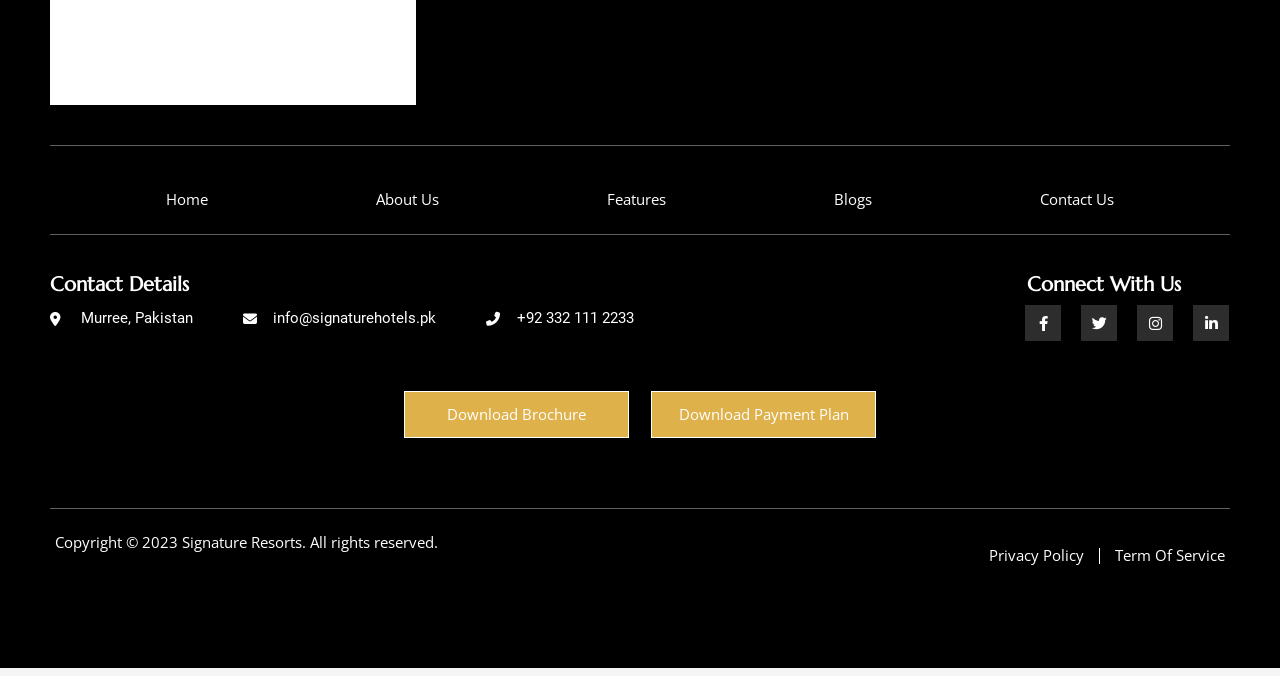Please answer the following question using a single word or phrase: 
What is the copyright year of Signature Resorts?

2023